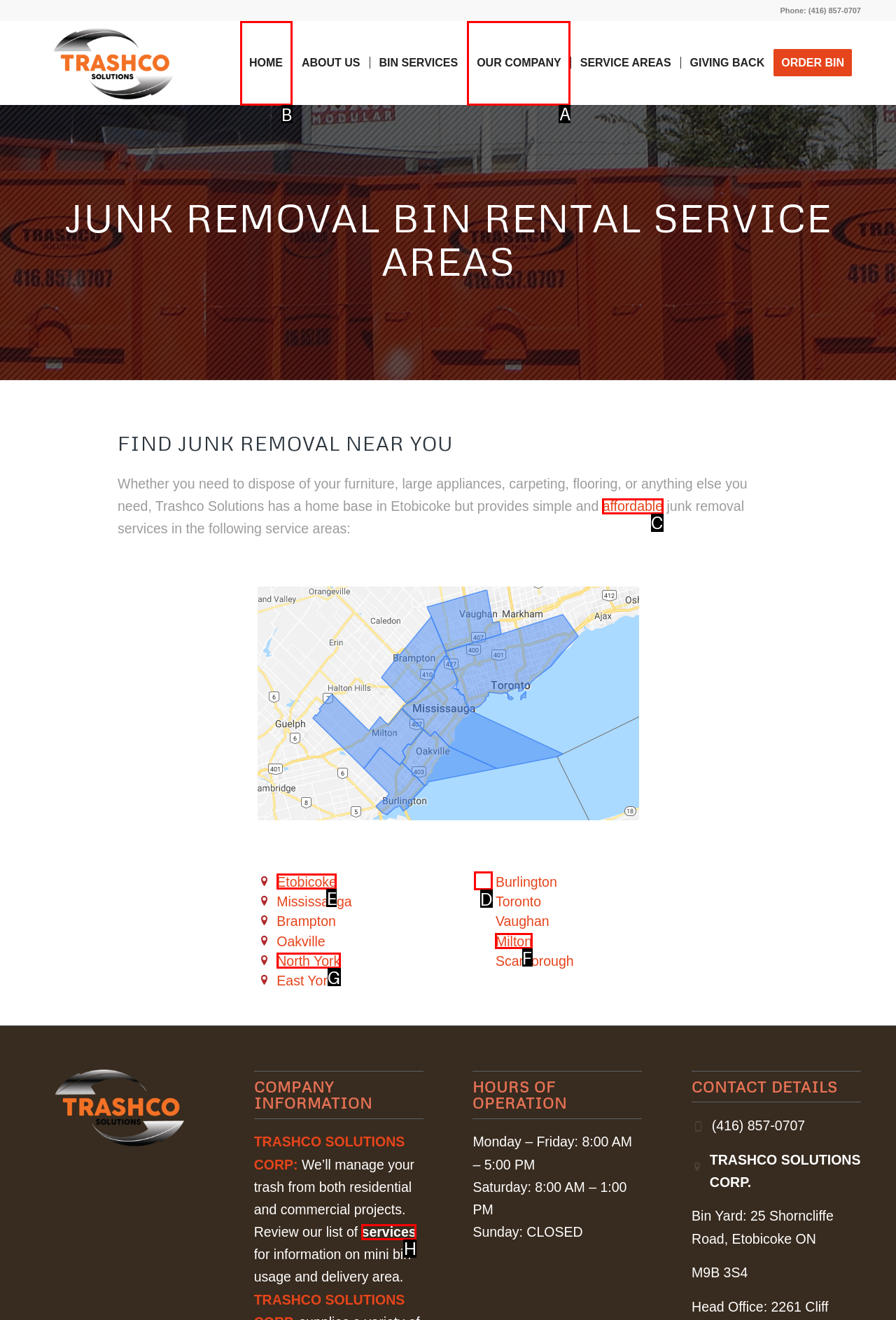Which HTML element should be clicked to perform the following task: Click the 'HOME' link
Reply with the letter of the appropriate option.

B